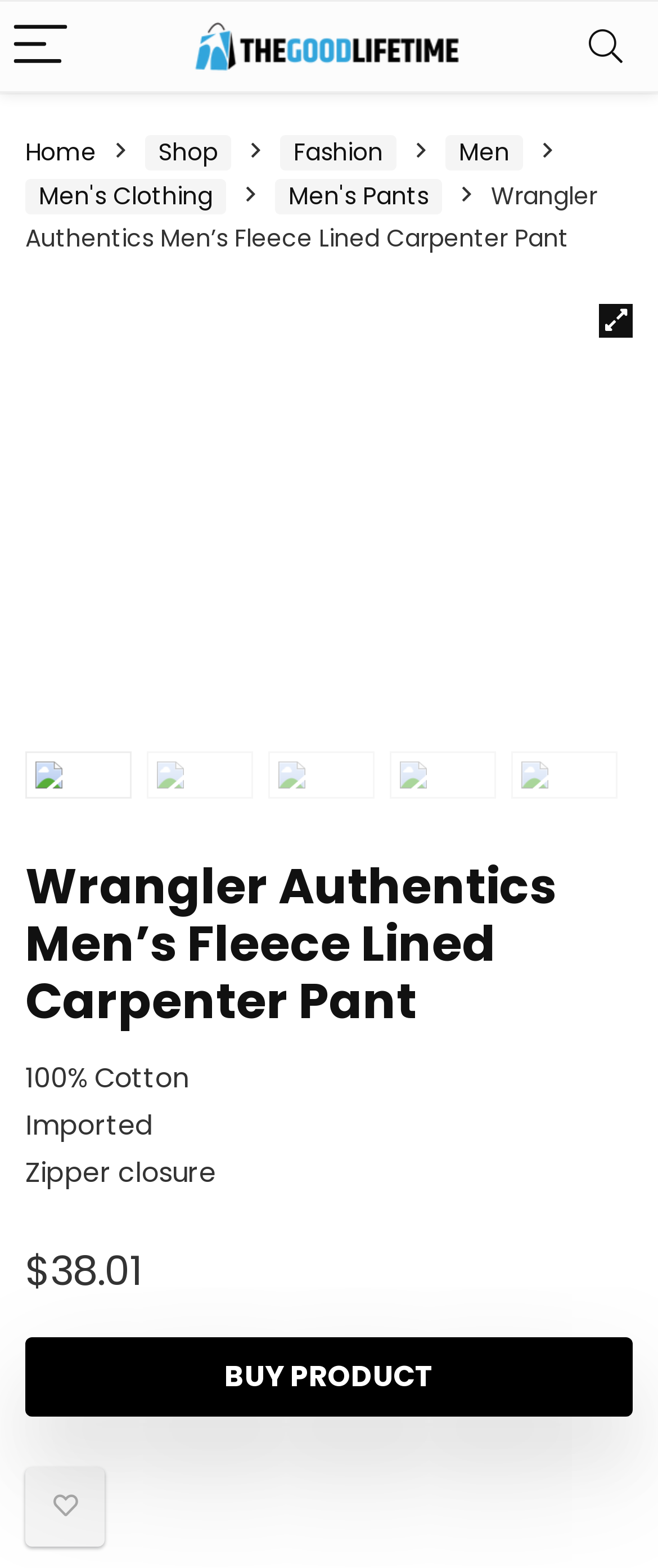Answer the question below using just one word or a short phrase: 
How many links are there in the Quick Links section?

3